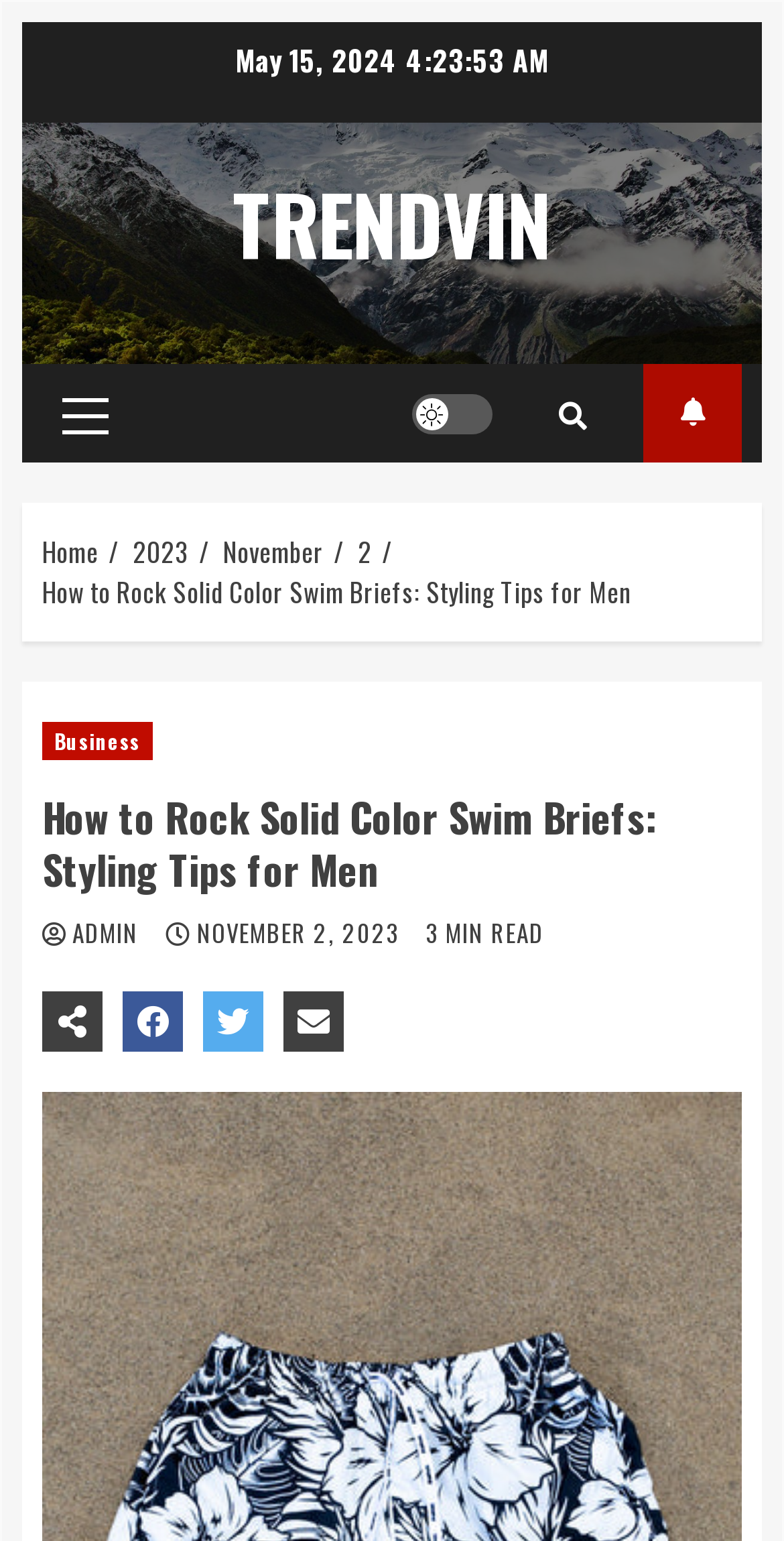Using the given element description, provide the bounding box coordinates (top-left x, top-left y, bottom-right x, bottom-right y) for the corresponding UI element in the screenshot: Advantech Homepage

None